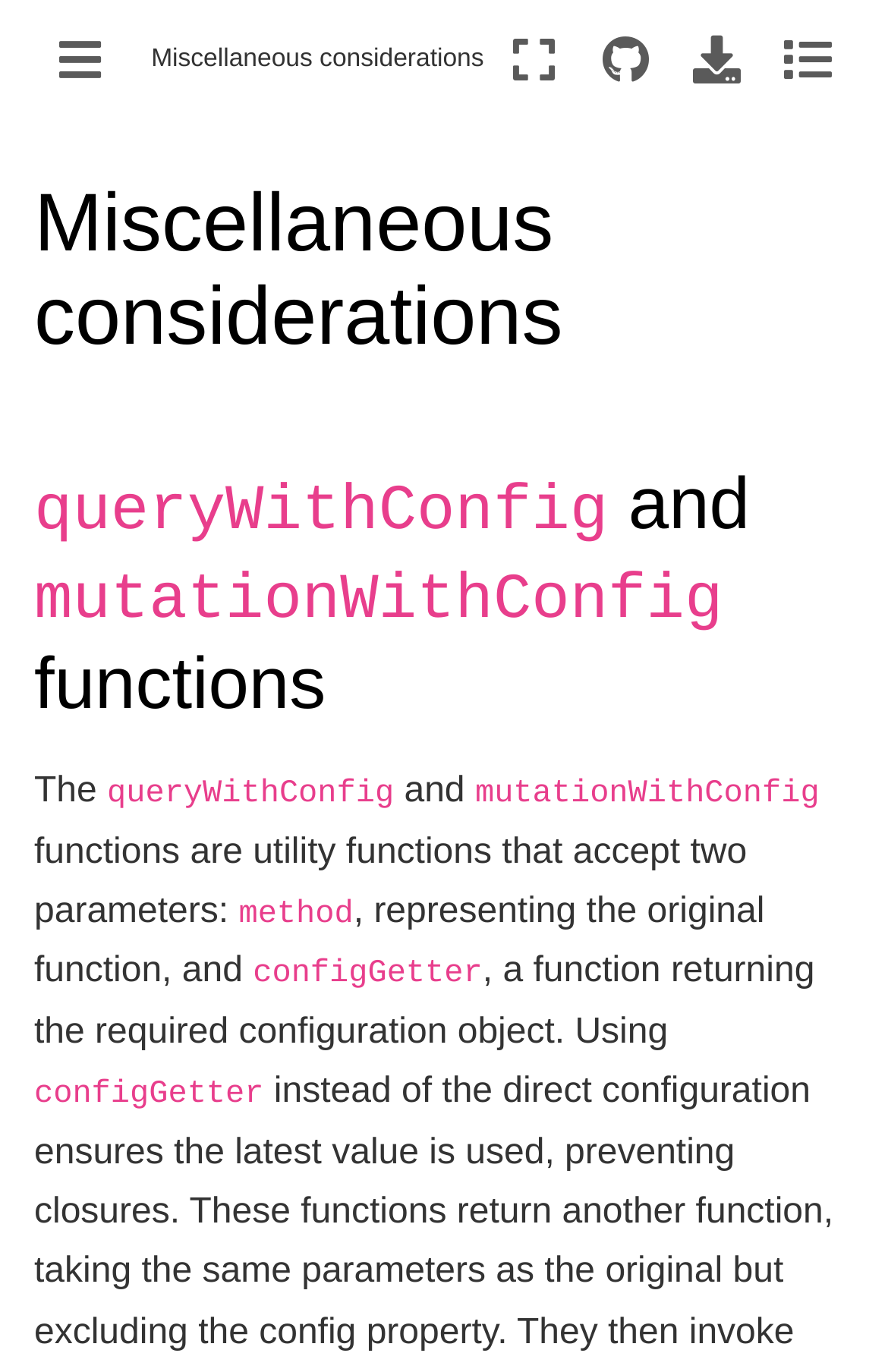Give the bounding box coordinates for the element described by: "aria-label="Source repositories"".

[0.656, 0.023, 0.751, 0.064]